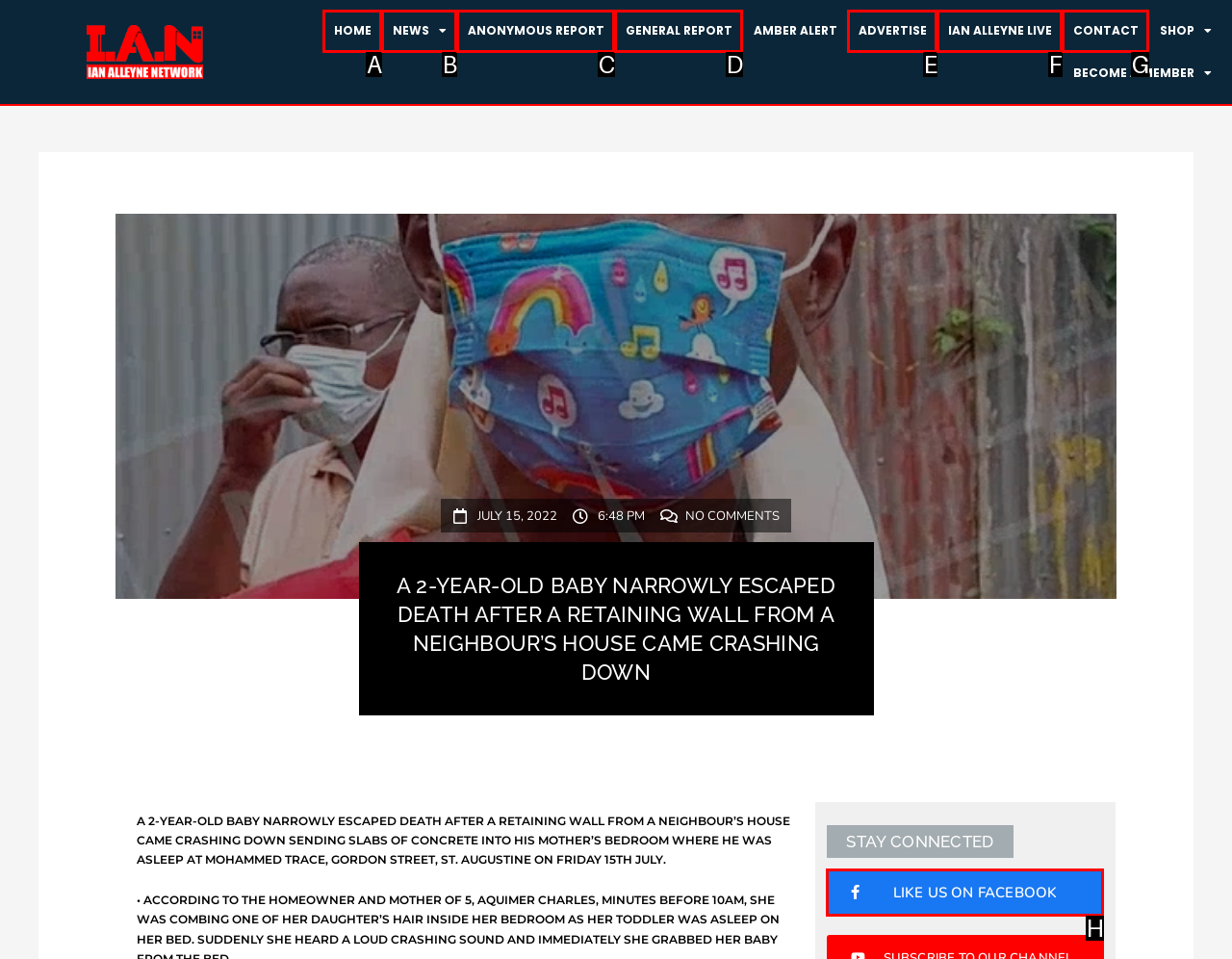Determine the letter of the element you should click to carry out the task: Like us on Facebook
Answer with the letter from the given choices.

H